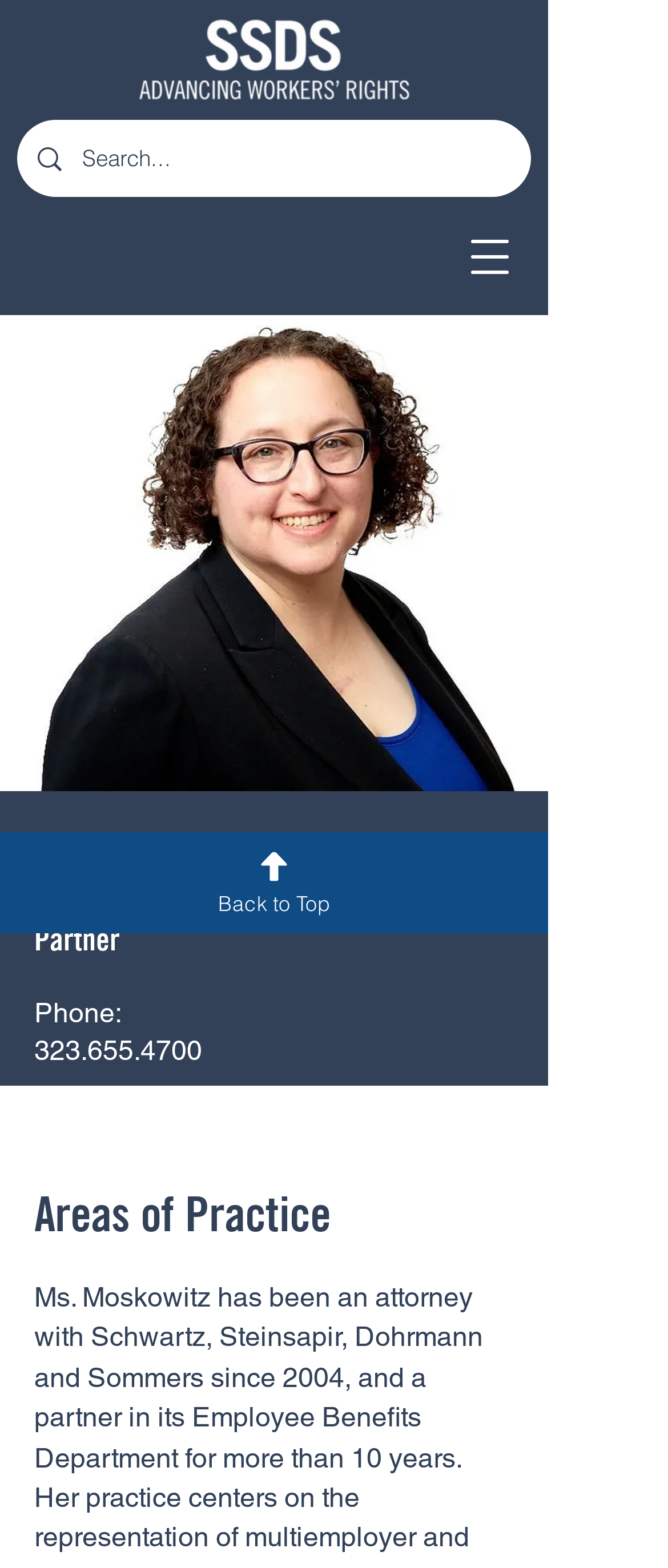Use a single word or phrase to answer the question:
What is the area of practice of Zoe S. Moskowitz?

Not specified